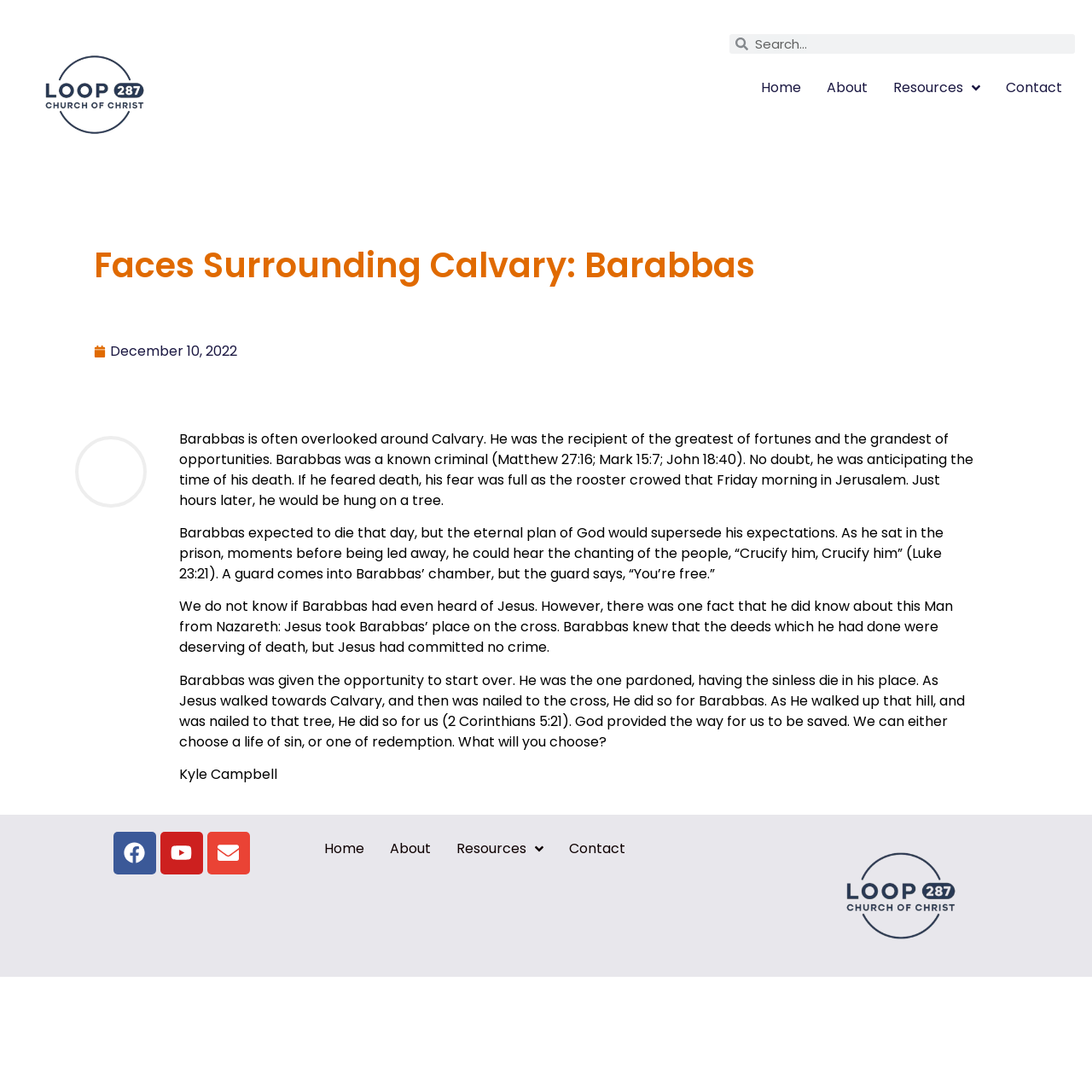Can you find the bounding box coordinates for the element that needs to be clicked to execute this instruction: "Contact the website owner"? The coordinates should be given as four float numbers between 0 and 1, i.e., [left, top, right, bottom].

[0.909, 0.065, 0.984, 0.096]